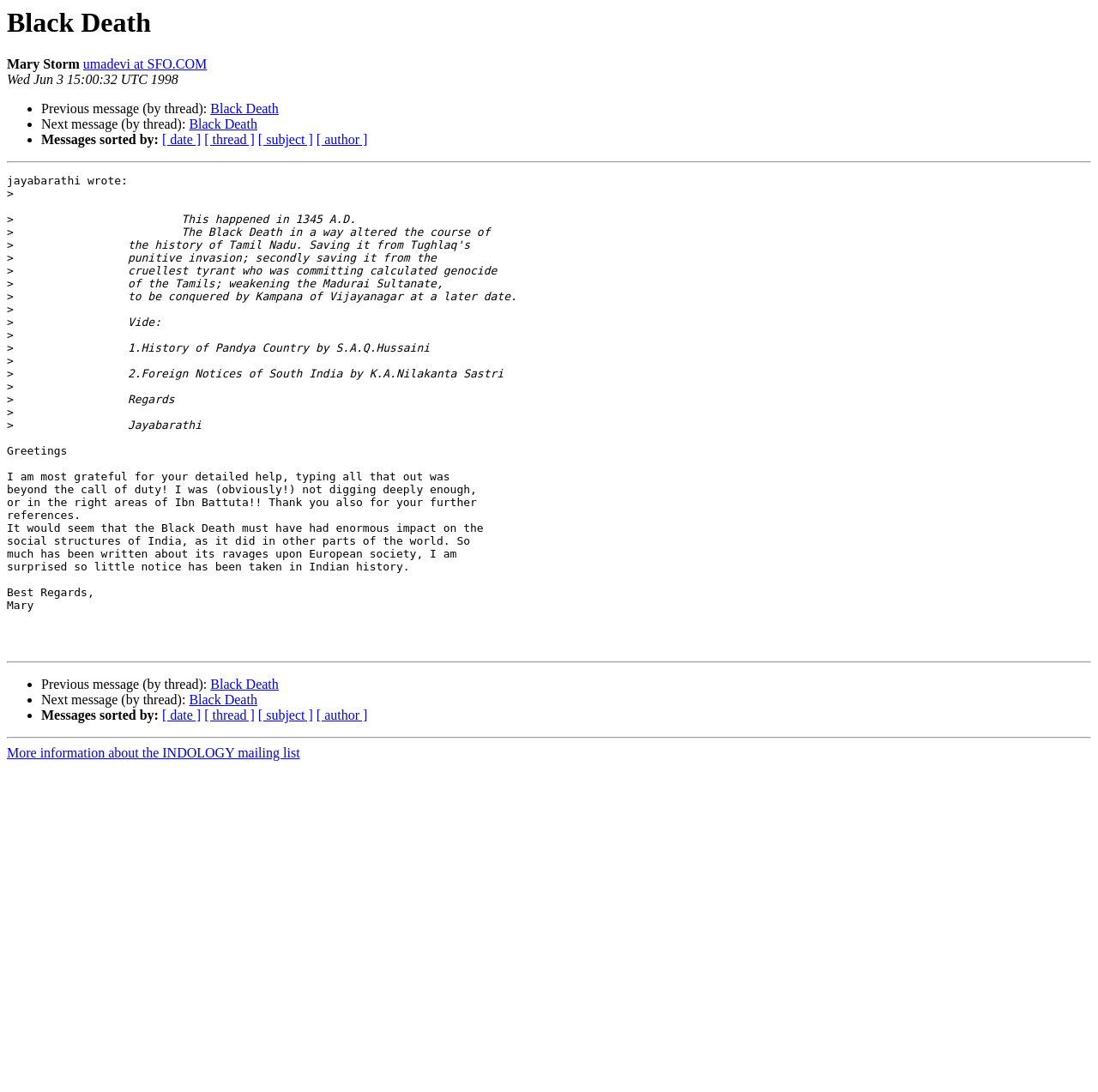Answer this question using a single word or a brief phrase:
What is the purpose of the links at the bottom of the webpage?

To navigate through messages